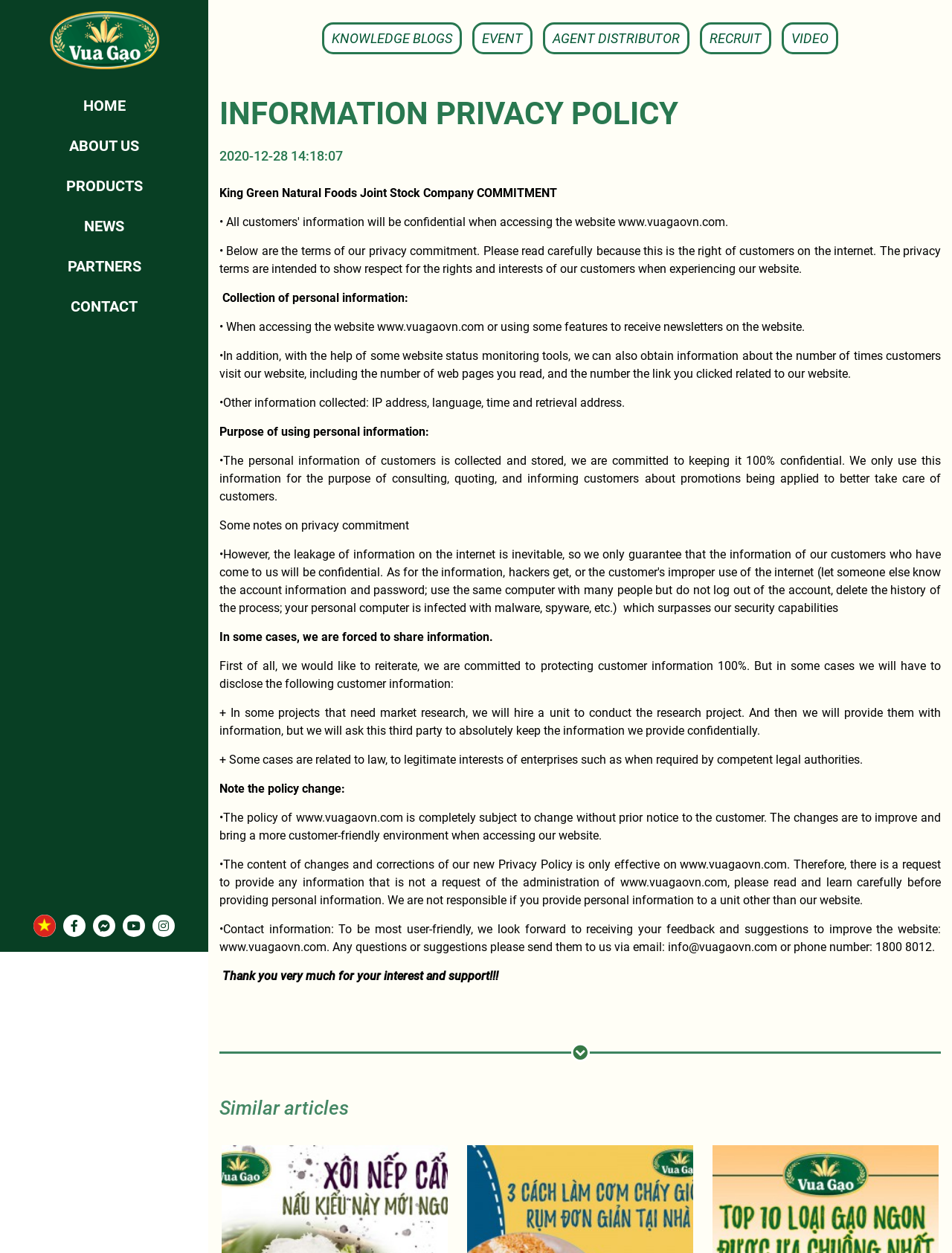Determine the bounding box coordinates for the element that should be clicked to follow this instruction: "Click the HOME link". The coordinates should be given as four float numbers between 0 and 1, in the format [left, top, right, bottom].

[0.0, 0.071, 0.219, 0.097]